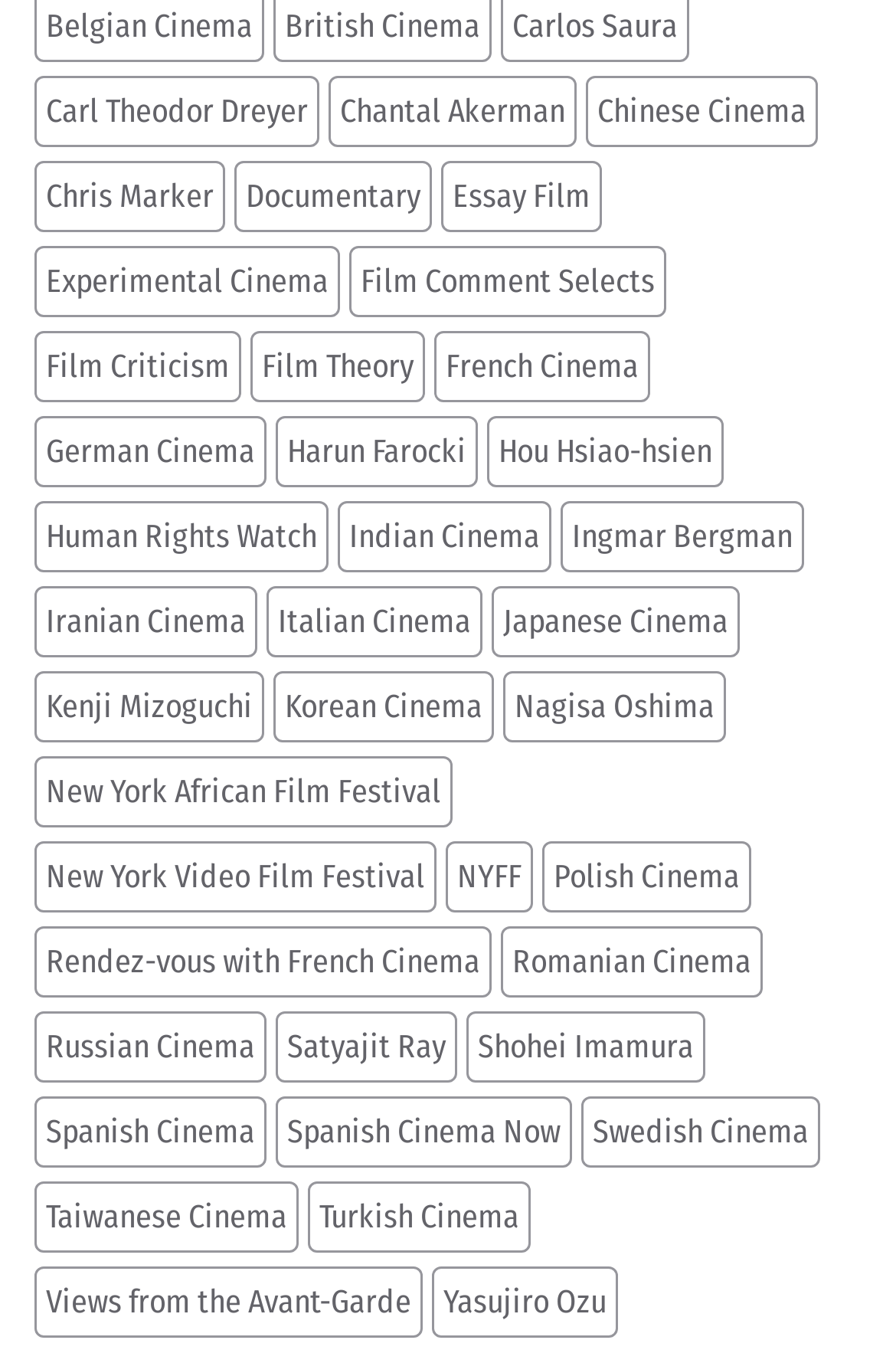Can you determine the bounding box coordinates of the area that needs to be clicked to fulfill the following instruction: "Explore Documentary films"?

[0.262, 0.118, 0.482, 0.17]